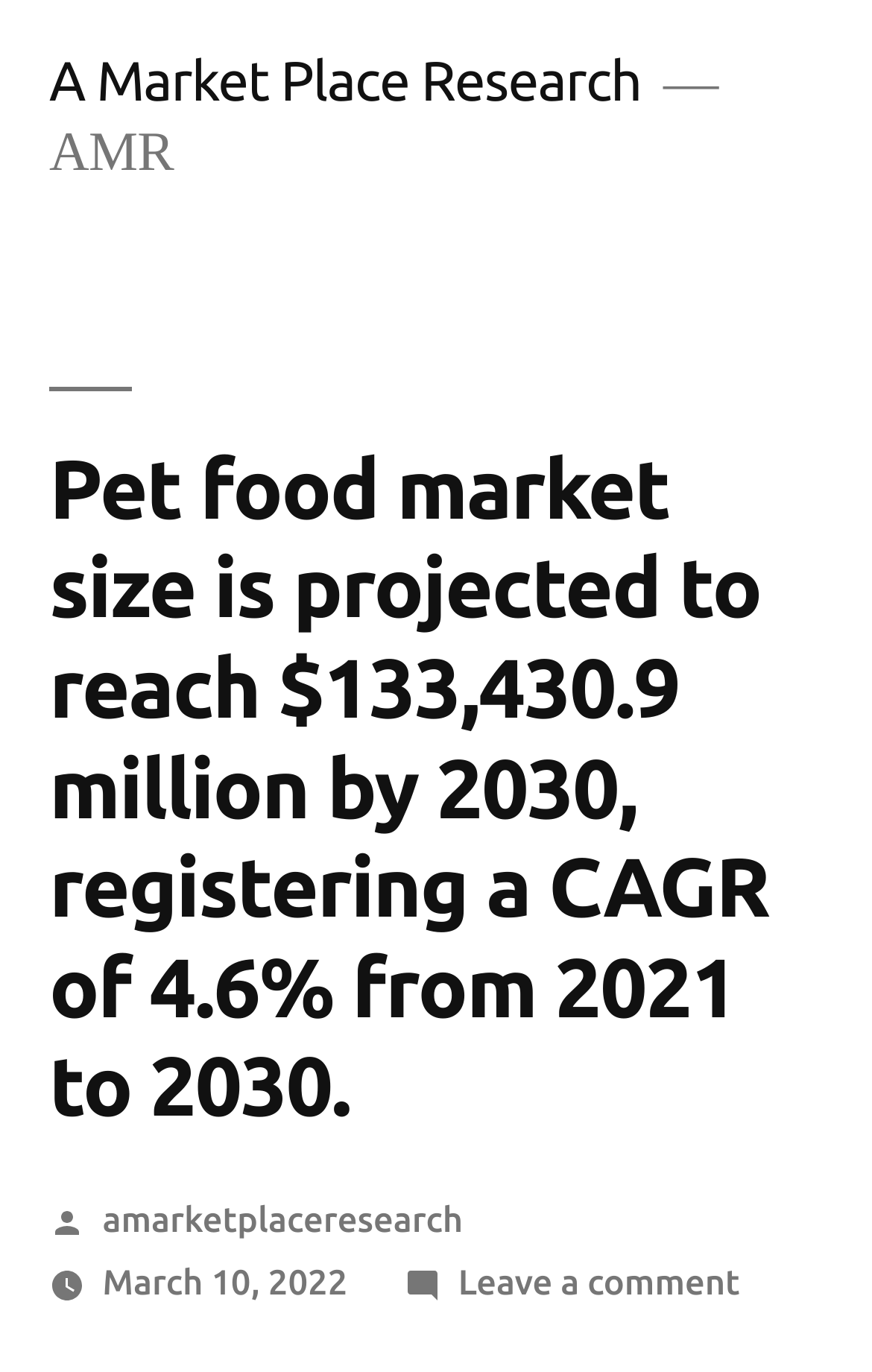Please answer the following query using a single word or phrase: 
What is the name of the market research company?

A Market Place Research